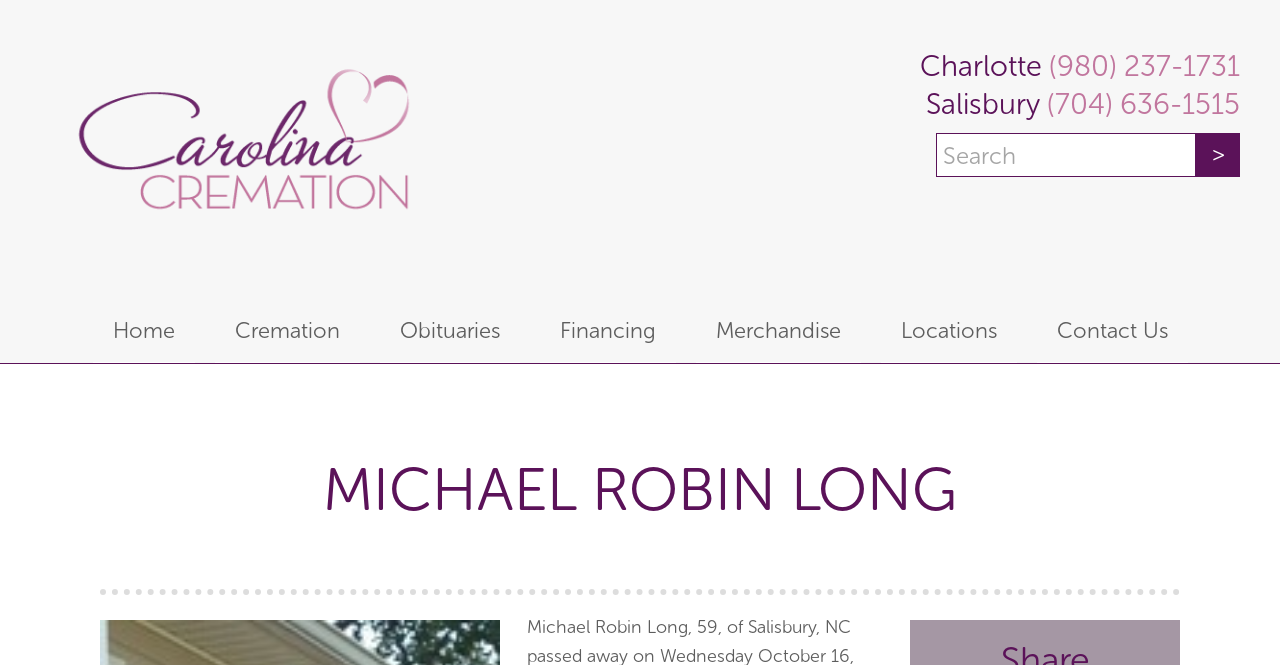Please determine the bounding box coordinates of the clickable area required to carry out the following instruction: "Call Charlotte office". The coordinates must be four float numbers between 0 and 1, represented as [left, top, right, bottom].

[0.814, 0.074, 0.969, 0.126]